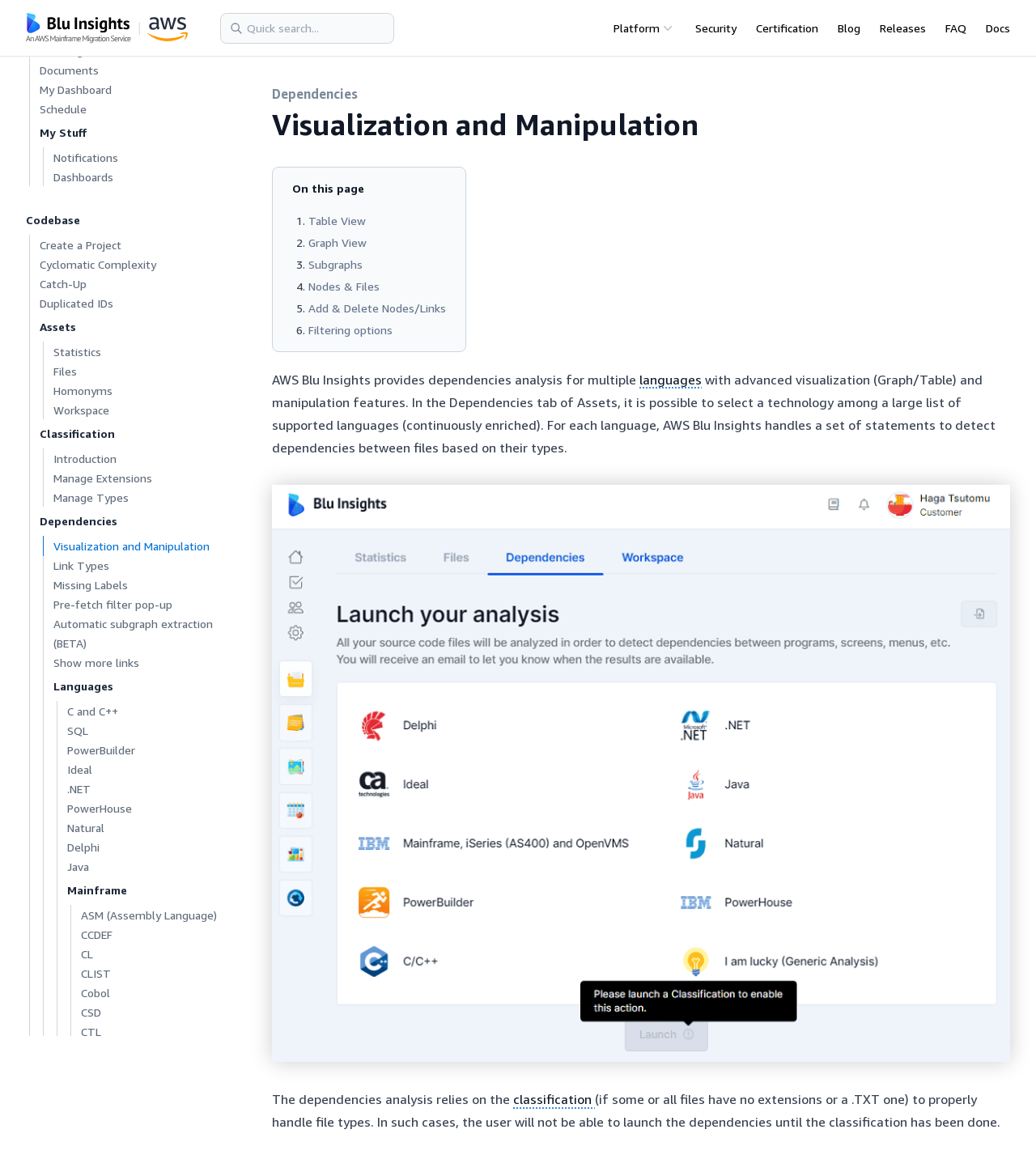Please find and generate the text of the main header of the webpage.

Visualization and Manipulation